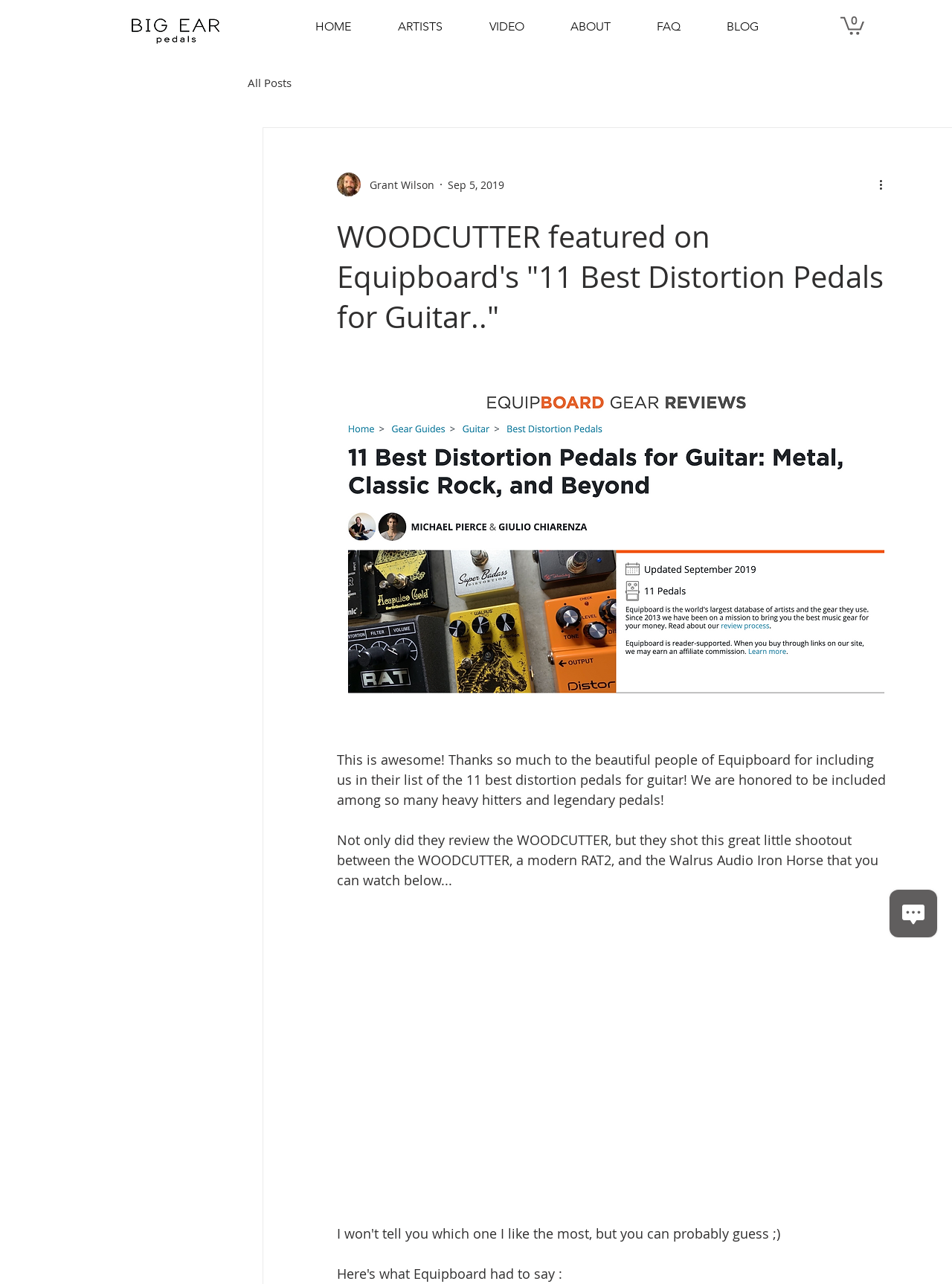Based on the element description: "aria-label="More actions"", identify the bounding box coordinates for this UI element. The coordinates must be four float numbers between 0 and 1, listed as [left, top, right, bottom].

[0.921, 0.137, 0.94, 0.151]